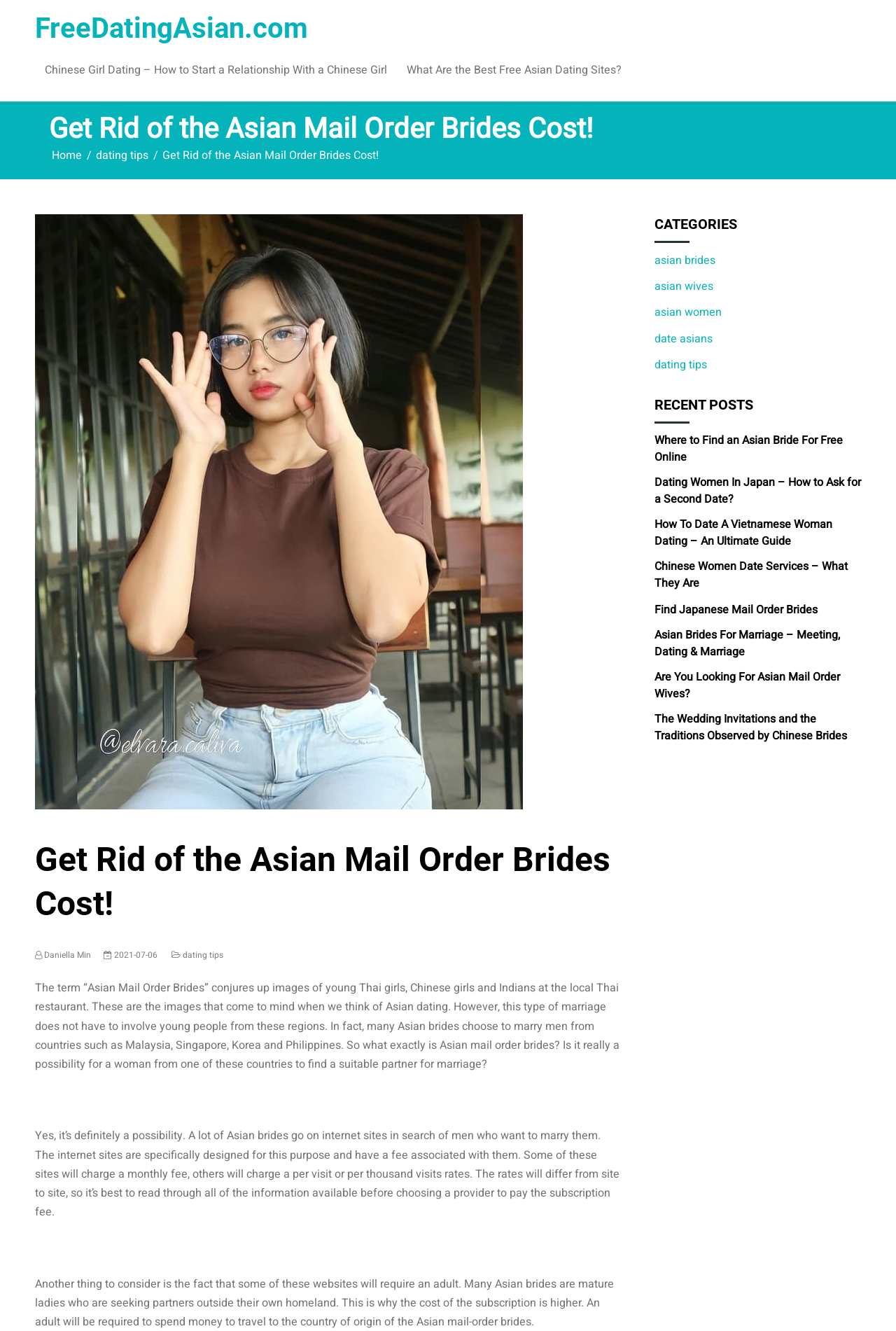What is the cost associated with using these websites?
Kindly answer the question with as much detail as you can.

The webpage mentions that 'The internet sites are specifically designed for this purpose and have a fee associated with them. Some of these sites will charge a monthly fee, others will charge a per visit or per thousand visits rates.' Therefore, the cost associated with using these websites is either a monthly fee or a per visit rate.